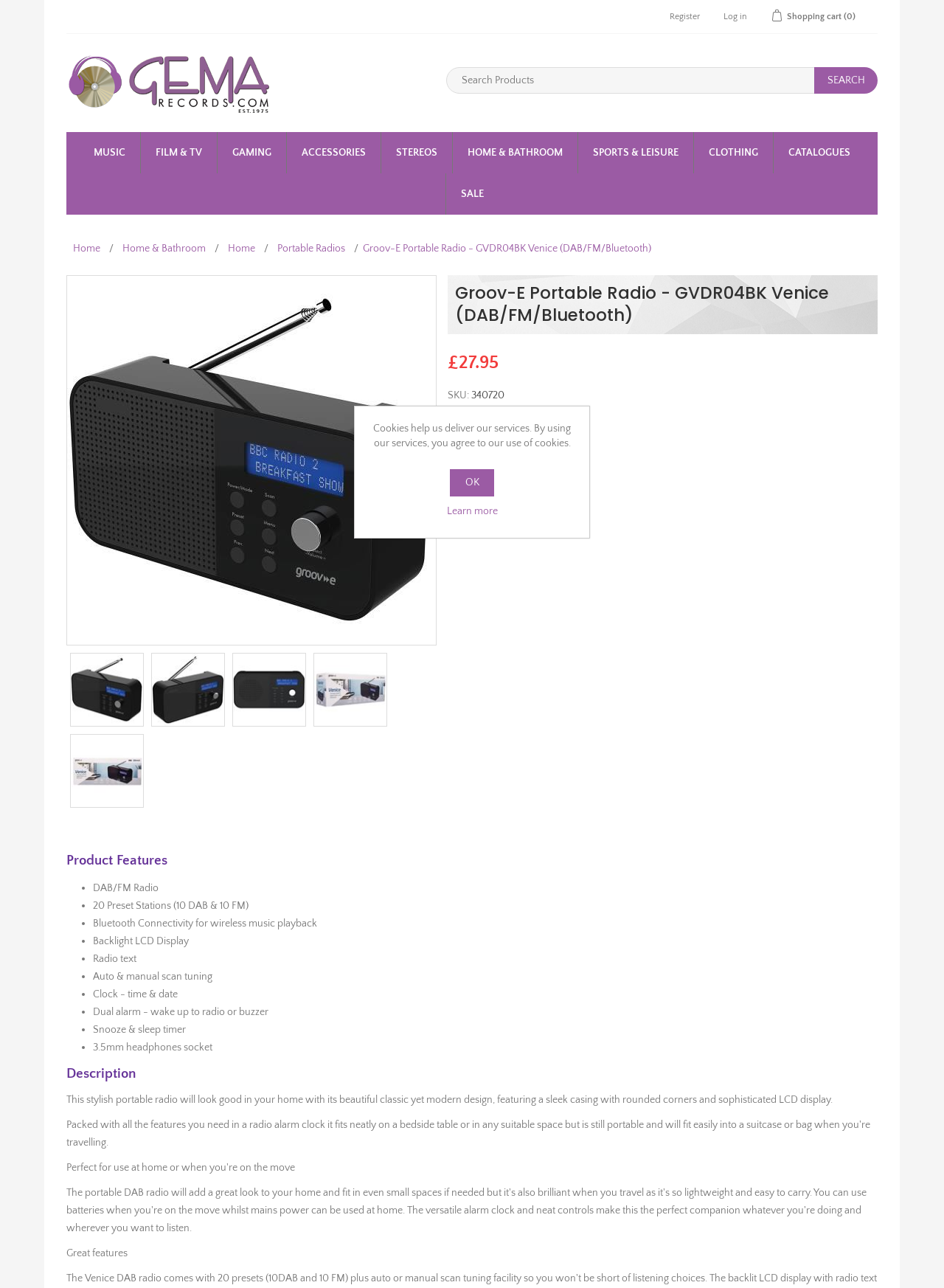Use a single word or phrase to answer the question: 
What is the price of the product?

£27.95